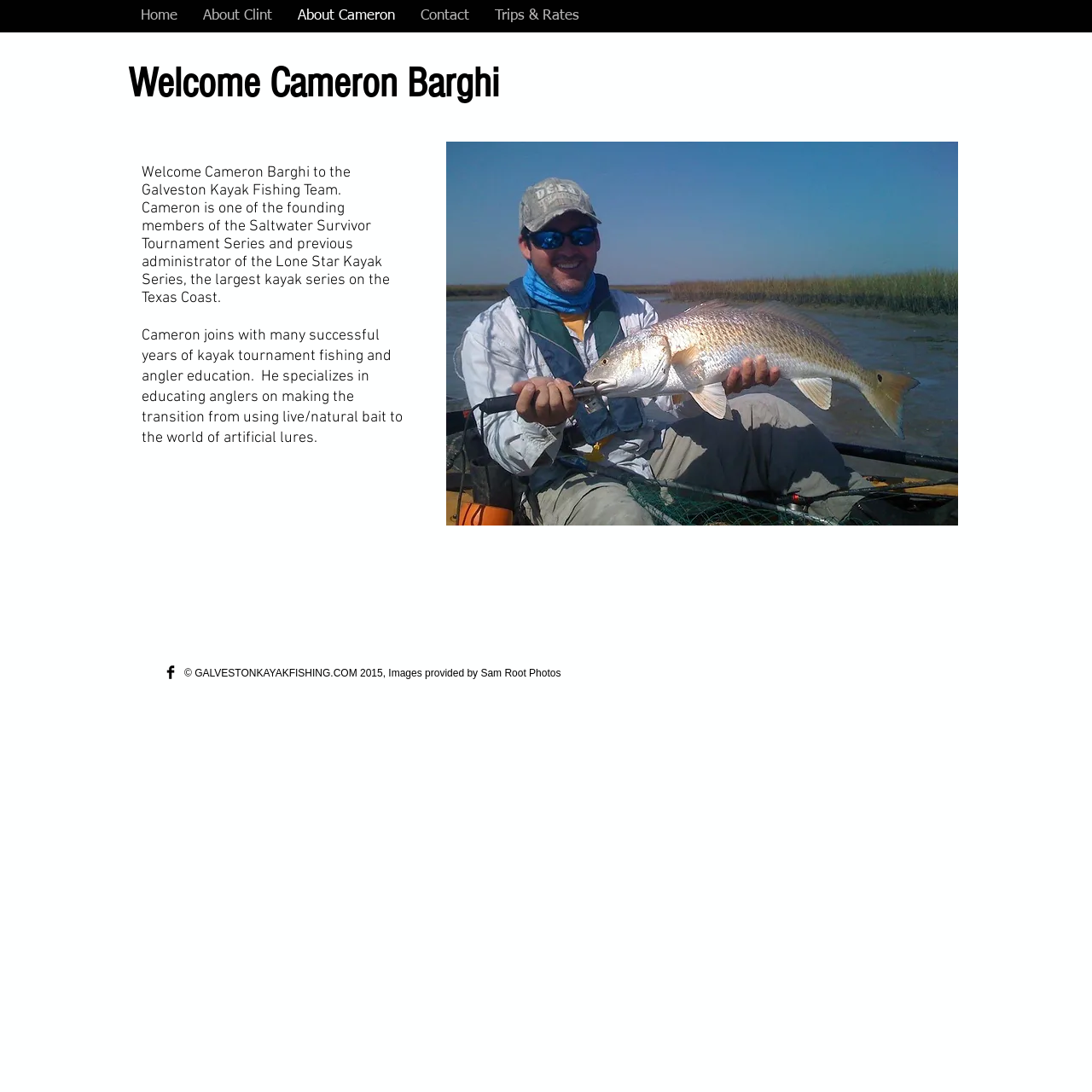Find and provide the bounding box coordinates for the UI element described here: "About Clint". The coordinates should be given as four float numbers between 0 and 1: [left, top, right, bottom].

[0.174, 0.005, 0.261, 0.024]